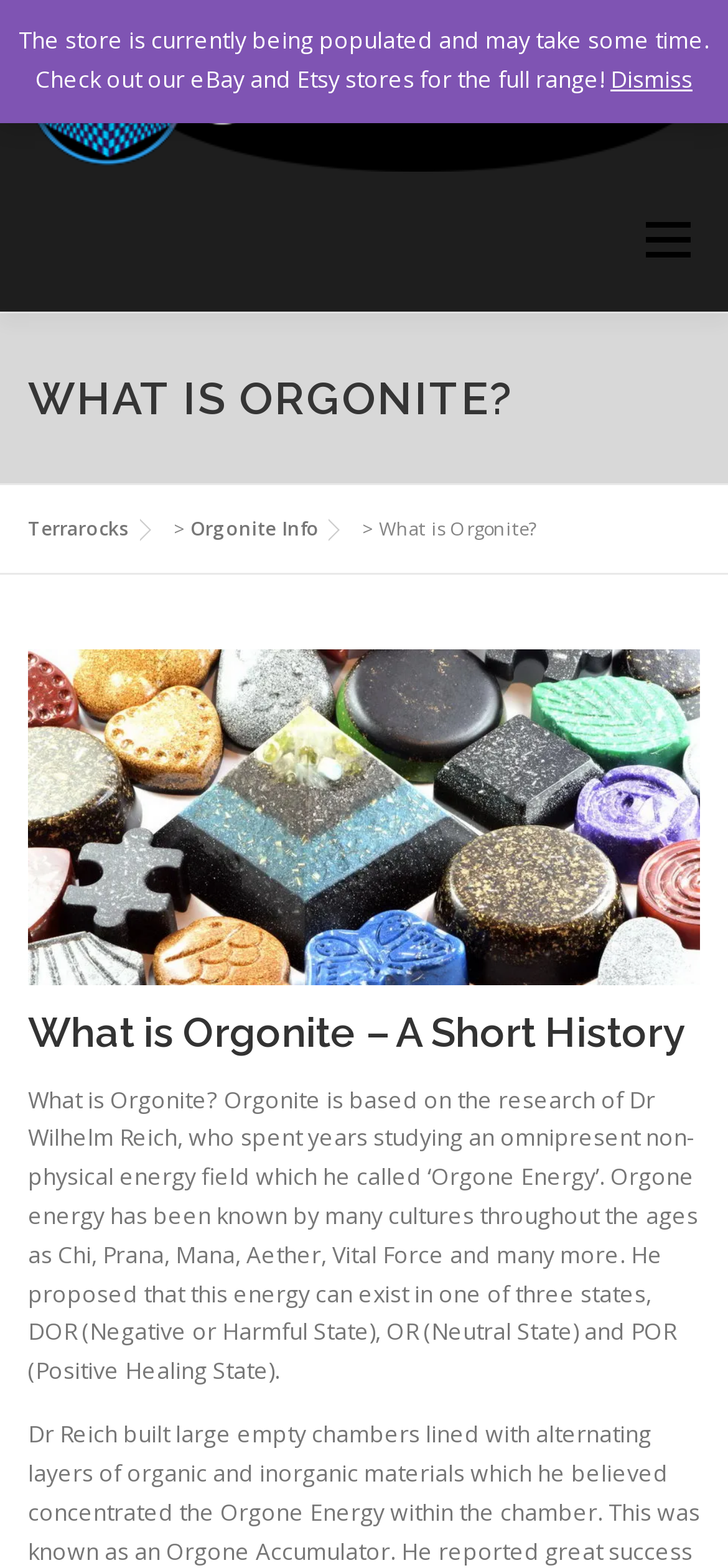Please indicate the bounding box coordinates of the element's region to be clicked to achieve the instruction: "Visit the 'ORGONITE INFO' page". Provide the coordinates as four float numbers between 0 and 1, i.e., [left, top, right, bottom].

[0.262, 0.328, 0.438, 0.345]